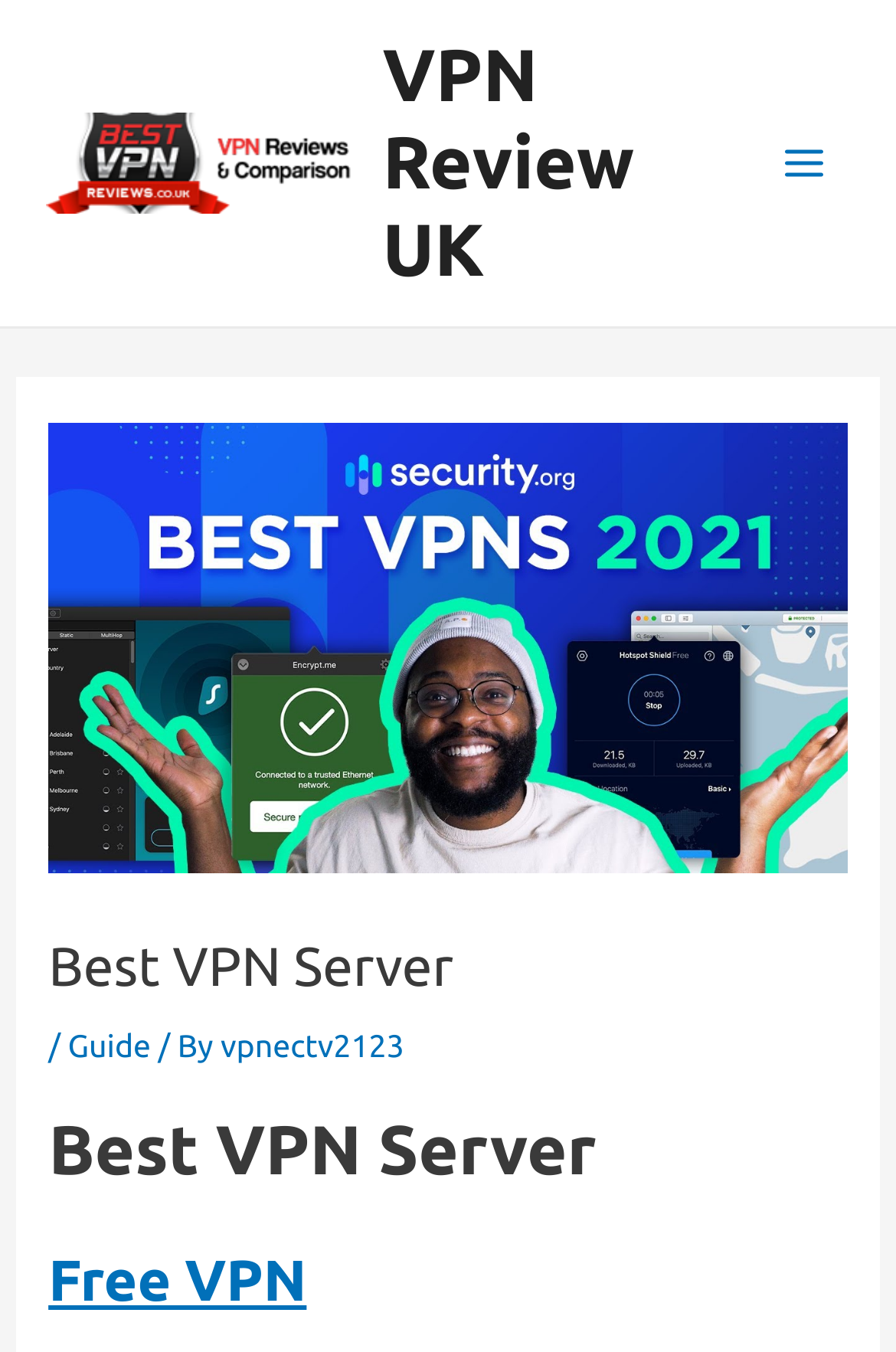What is the last link on the page?
From the screenshot, provide a brief answer in one word or phrase.

Free VPN